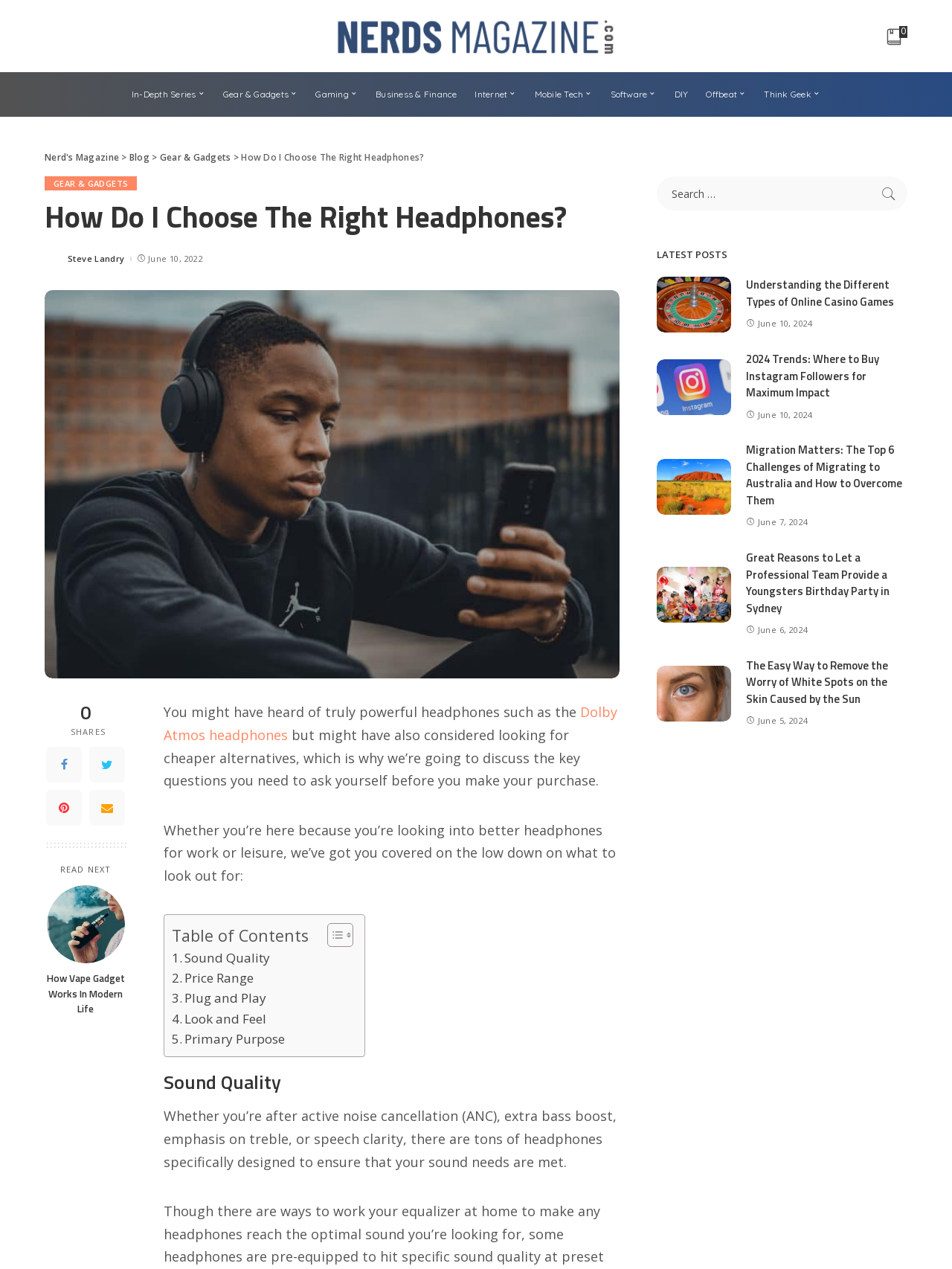Specify the bounding box coordinates of the element's area that should be clicked to execute the given instruction: "Search for something". The coordinates should be four float numbers between 0 and 1, i.e., [left, top, right, bottom].

[0.69, 0.139, 0.953, 0.166]